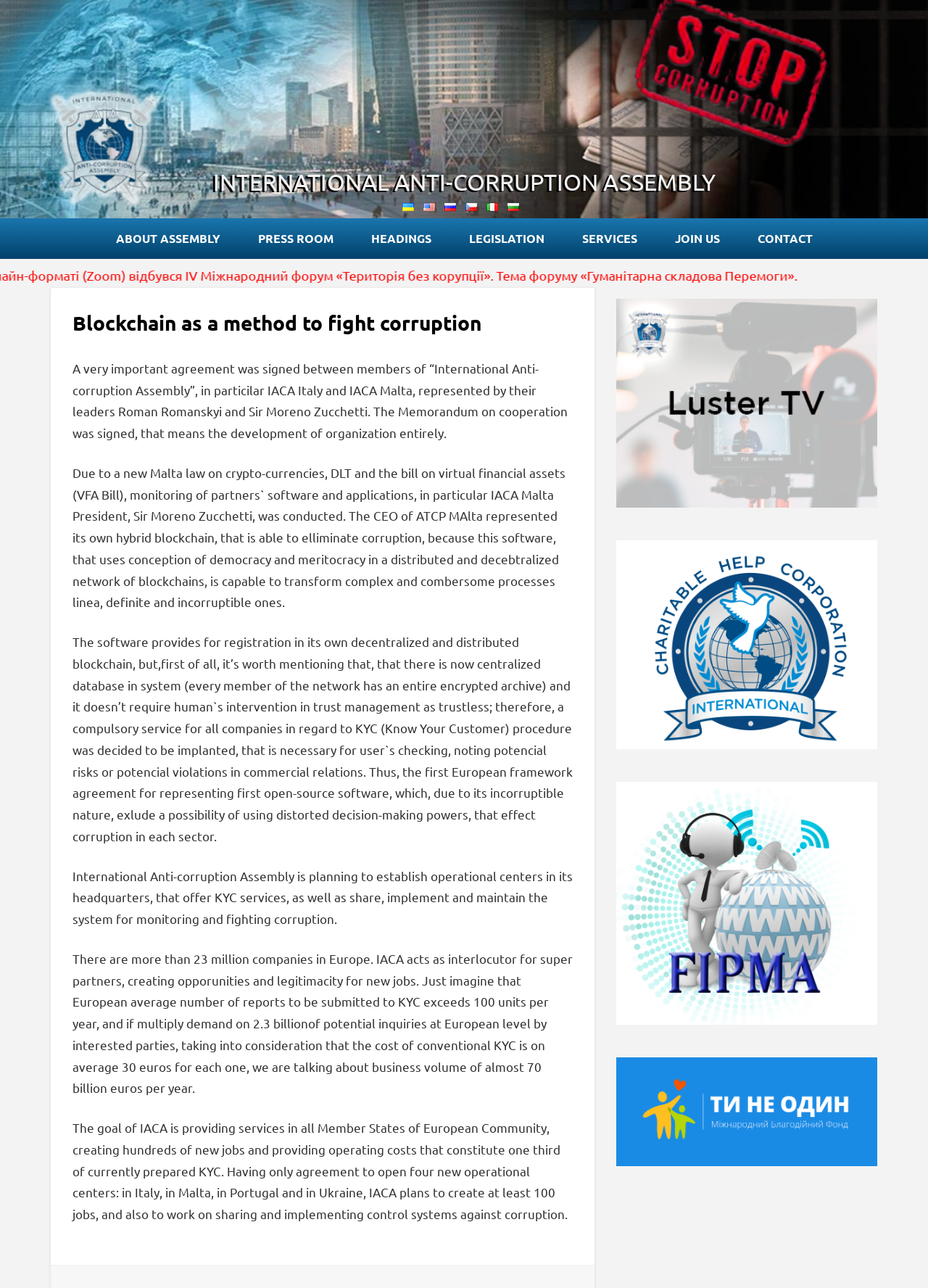Please specify the bounding box coordinates of the clickable region necessary for completing the following instruction: "View the image related to the hybrid blockchain". The coordinates must consist of four float numbers between 0 and 1, i.e., [left, top, right, bottom].

[0.664, 0.607, 0.945, 0.795]